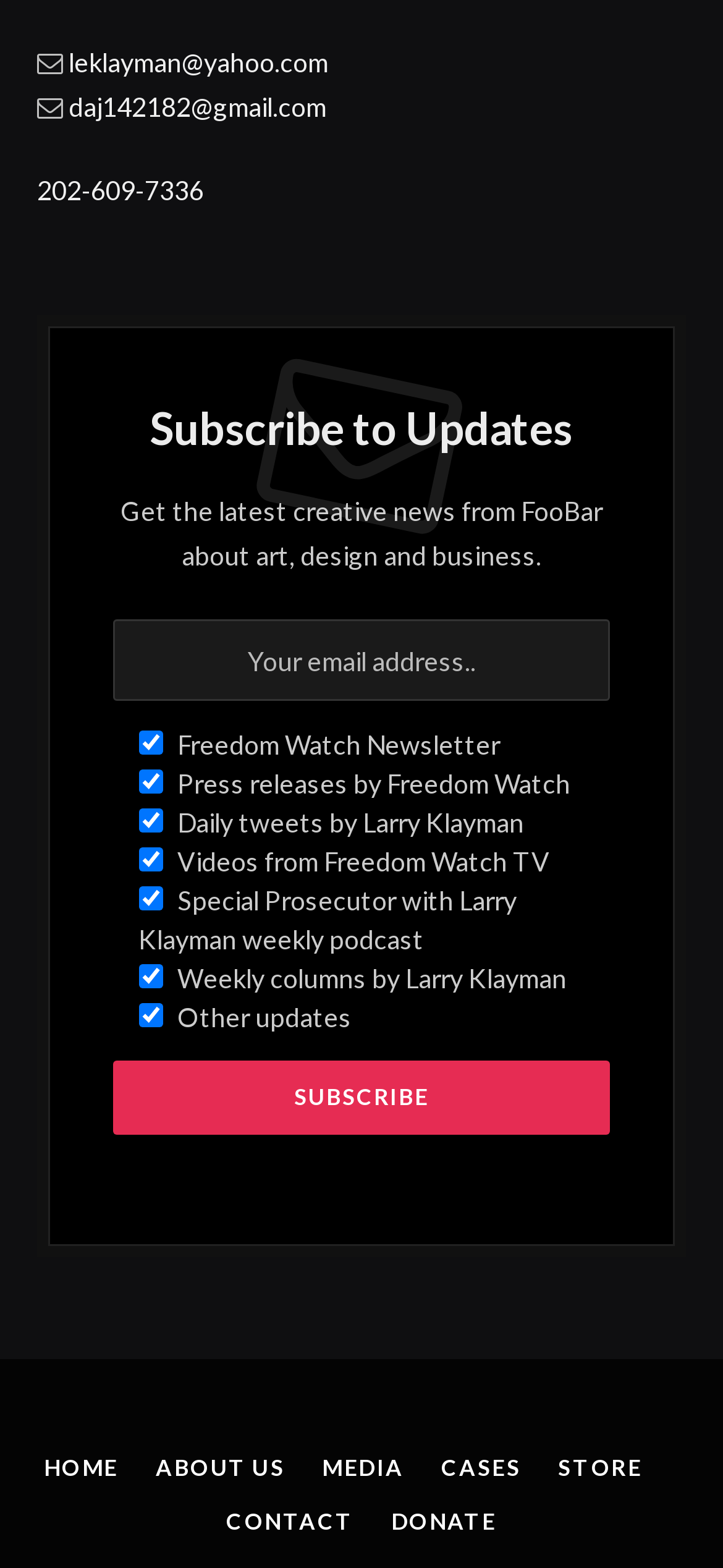Provide the bounding box coordinates, formatted as (top-left x, top-left y, bottom-right x, bottom-right y), with all values being floating point numbers between 0 and 1. Identify the bounding box of the UI element that matches the description: name="your-email" placeholder="Your email address.."

[0.156, 0.395, 0.844, 0.448]